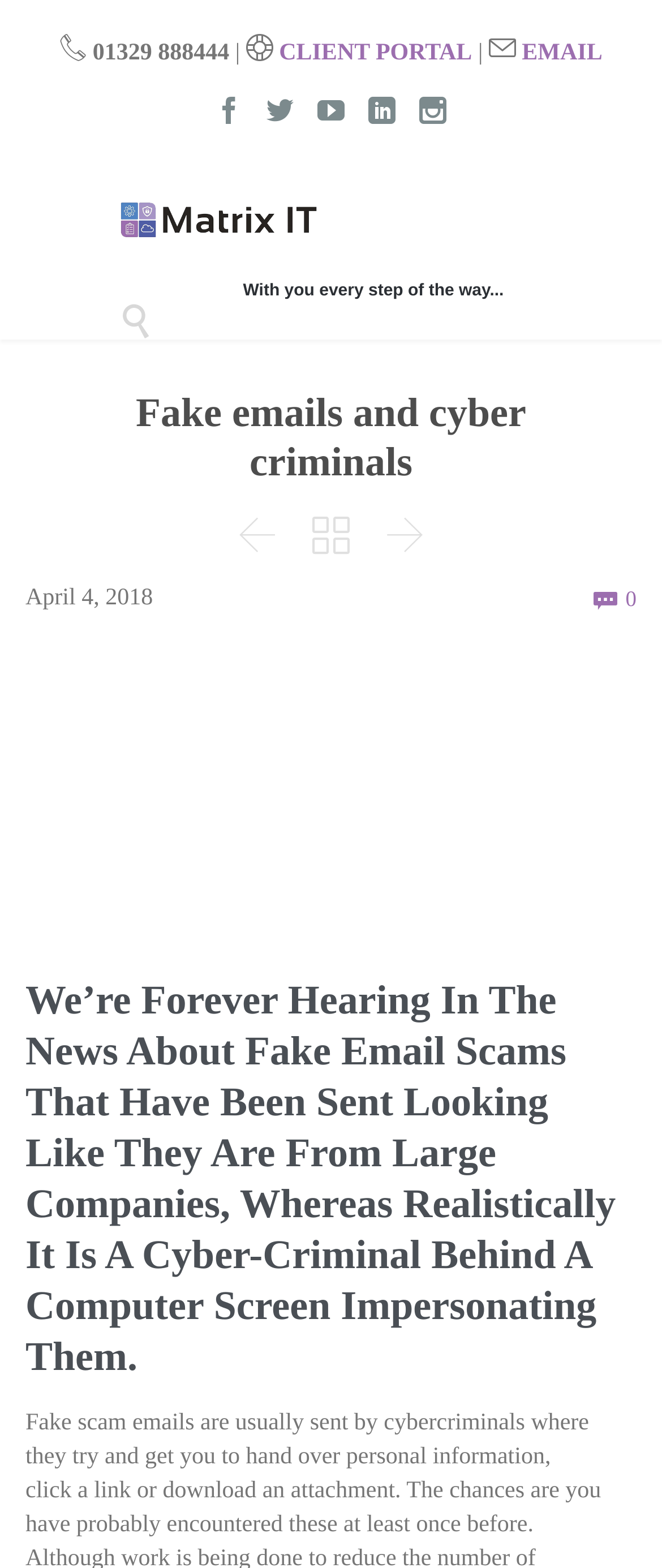Describe all the visual and textual components of the webpage comprehensively.

The webpage appears to be a blog post or article discussing fake email scams and cyber criminals. At the top left corner, there is a logo of "Matrix IT" accompanied by a phone number and an email address. Below the logo, there is a navigation menu with links to "CLIENT PORTAL" and "EMAIL".

On the left side of the page, there are several social media icons, including Facebook, Twitter, and LinkedIn, represented by their respective logos. These icons are arranged vertically, with some empty space between them.

The main content of the page starts with a heading that reads "Fake emails and cyber criminals". Below the heading, there is a brief introduction or tagline that says "With you every step of the way...". 

A large section of the page is dedicated to the article's content, which is divided into two columns. The article's title is "We’re Forever Hearing In The News About Fake Email Scams That Have Been Sent Looking Like They Are From Large Companies, Whereas Realistically It Is A Cyber-Criminal Behind A Computer Screen Impersonating Them." The text is quite long and appears to be a detailed discussion of the topic.

At the bottom of the page, there are three links with icons, possibly representing categories or tags related to the article. There is also a date "April 4, 2018" and a link to "0 Comments", indicating that the article has no comments yet.